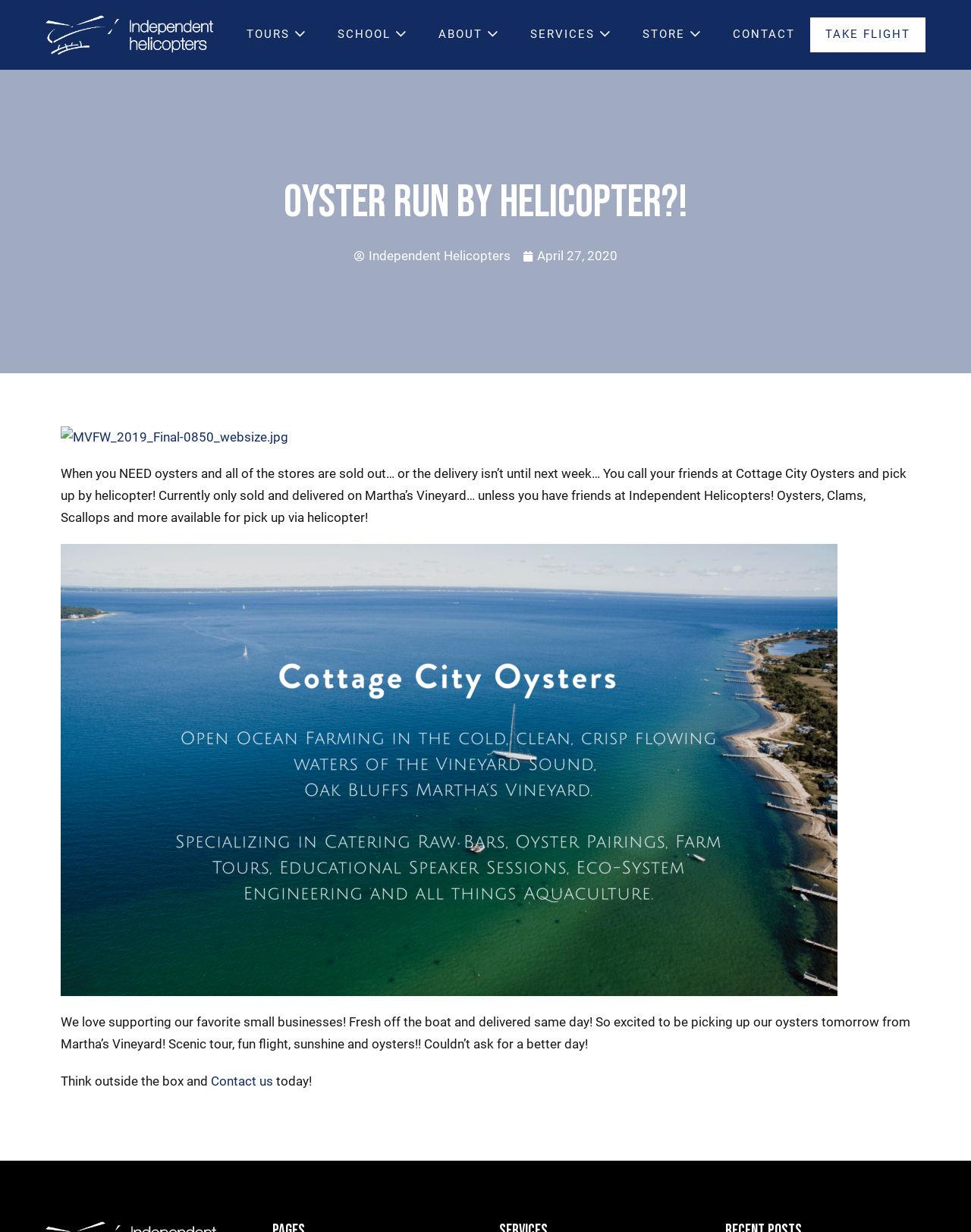What is the name of the helicopter service?
Please use the visual content to give a single word or phrase answer.

Independent Helicopters